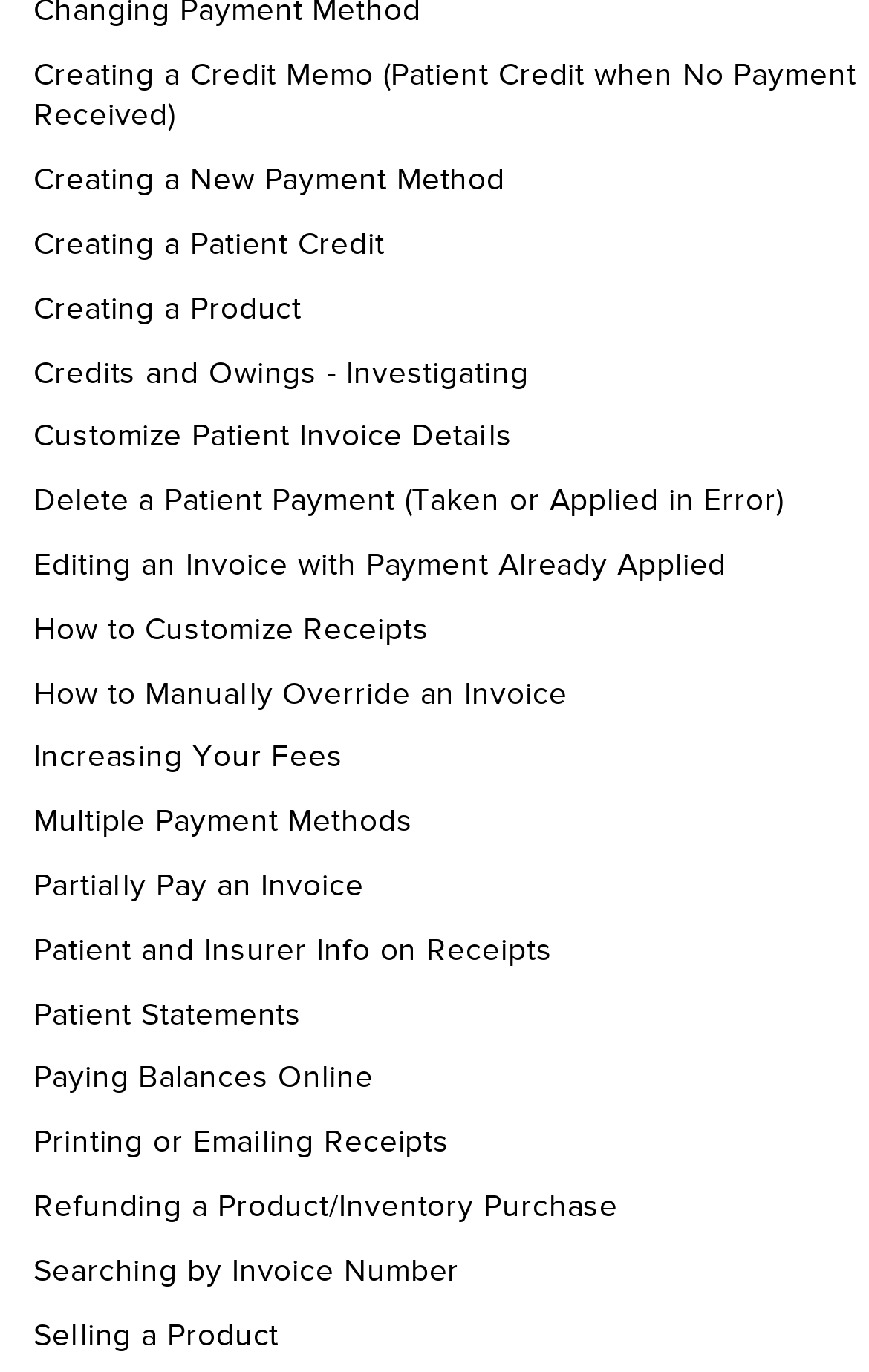Identify the bounding box coordinates of the specific part of the webpage to click to complete this instruction: "View related article 'The Nightmares and the Realities of Never Trump'".

None